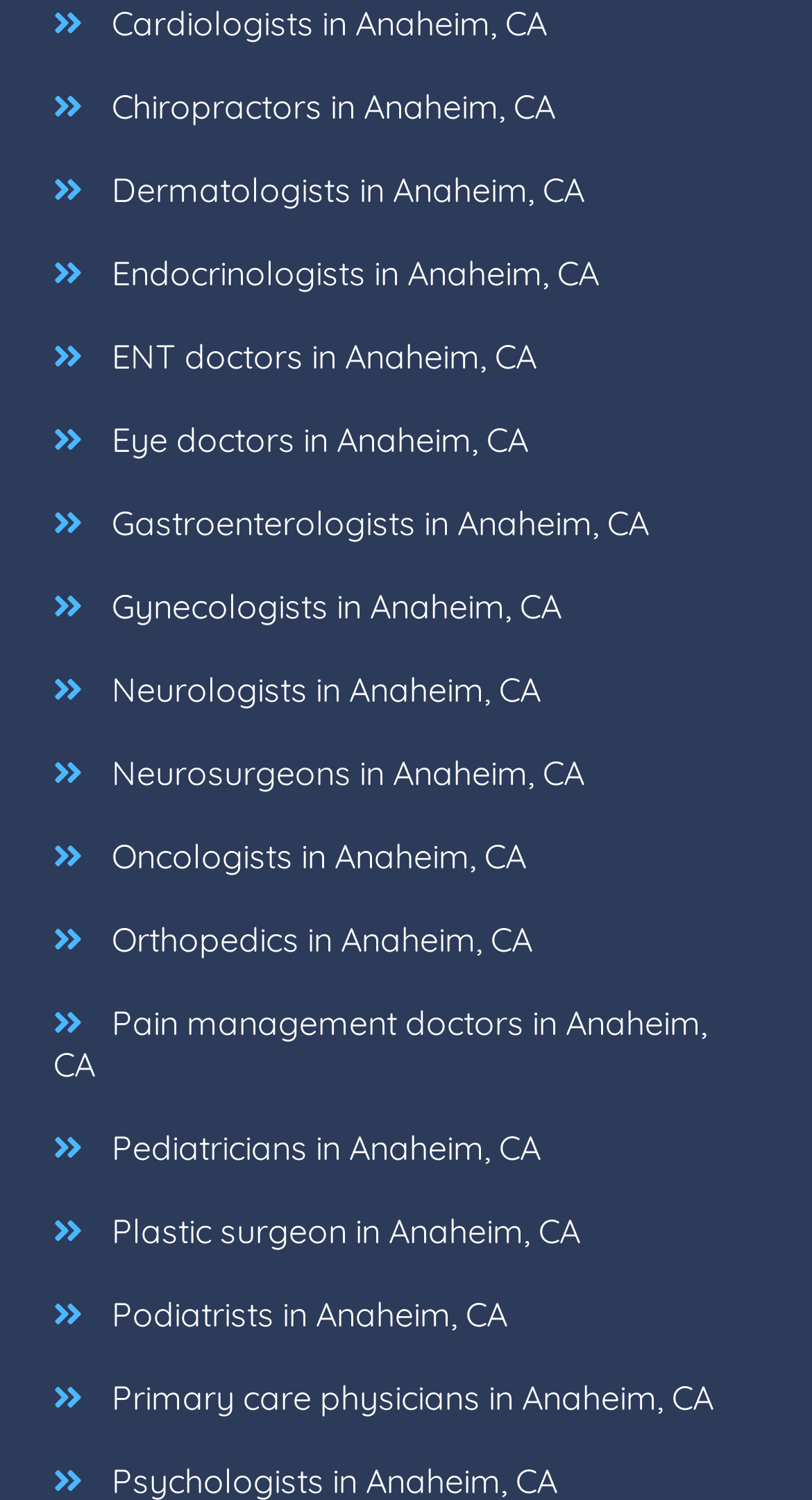Identify the bounding box coordinates of the specific part of the webpage to click to complete this instruction: "View ENT doctors in Anaheim, CA".

[0.102, 0.21, 0.686, 0.265]